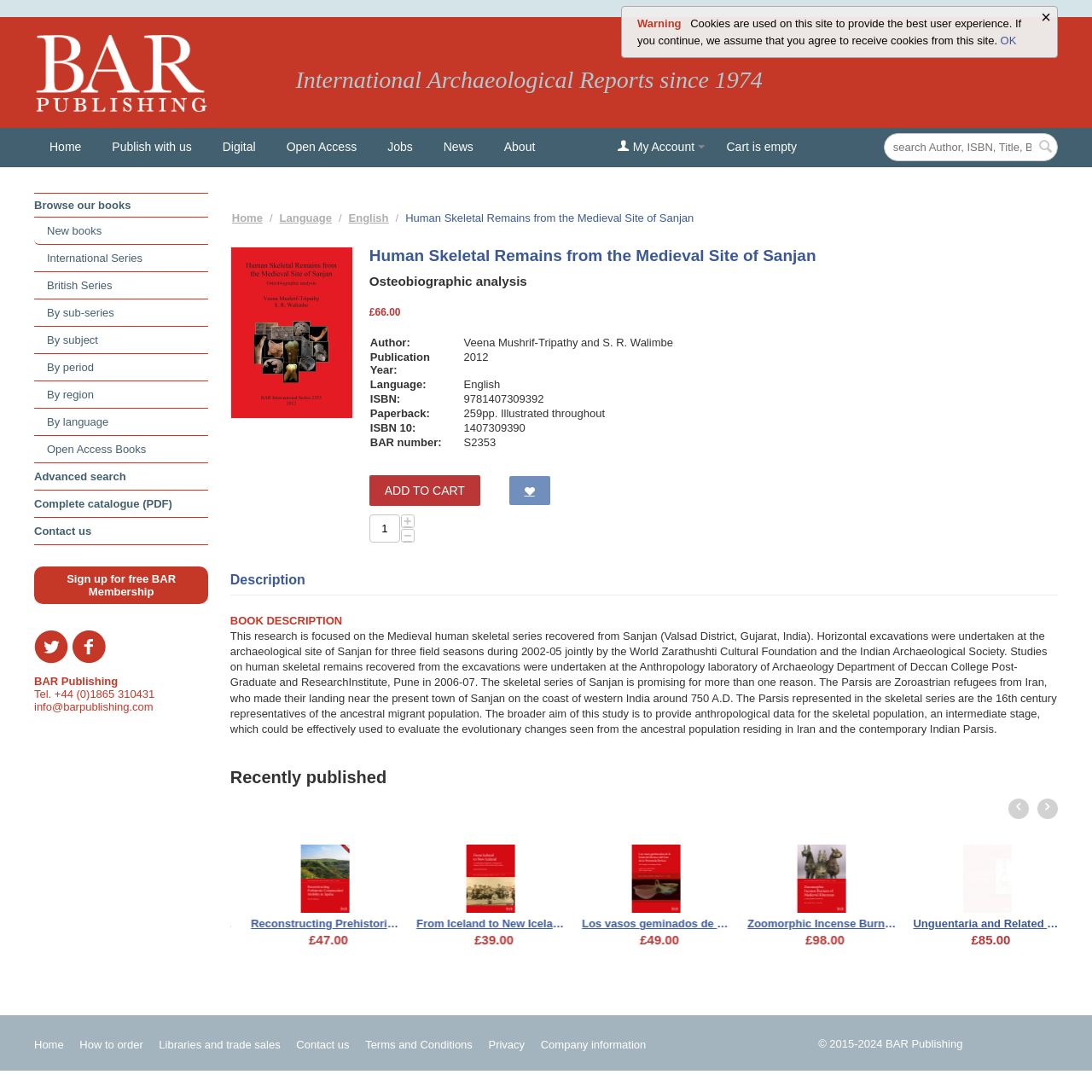Identify the bounding box coordinates of the element that should be clicked to fulfill this task: "Browse new books". The coordinates should be provided as four float numbers between 0 and 1, i.e., [left, top, right, bottom].

[0.031, 0.199, 0.191, 0.224]